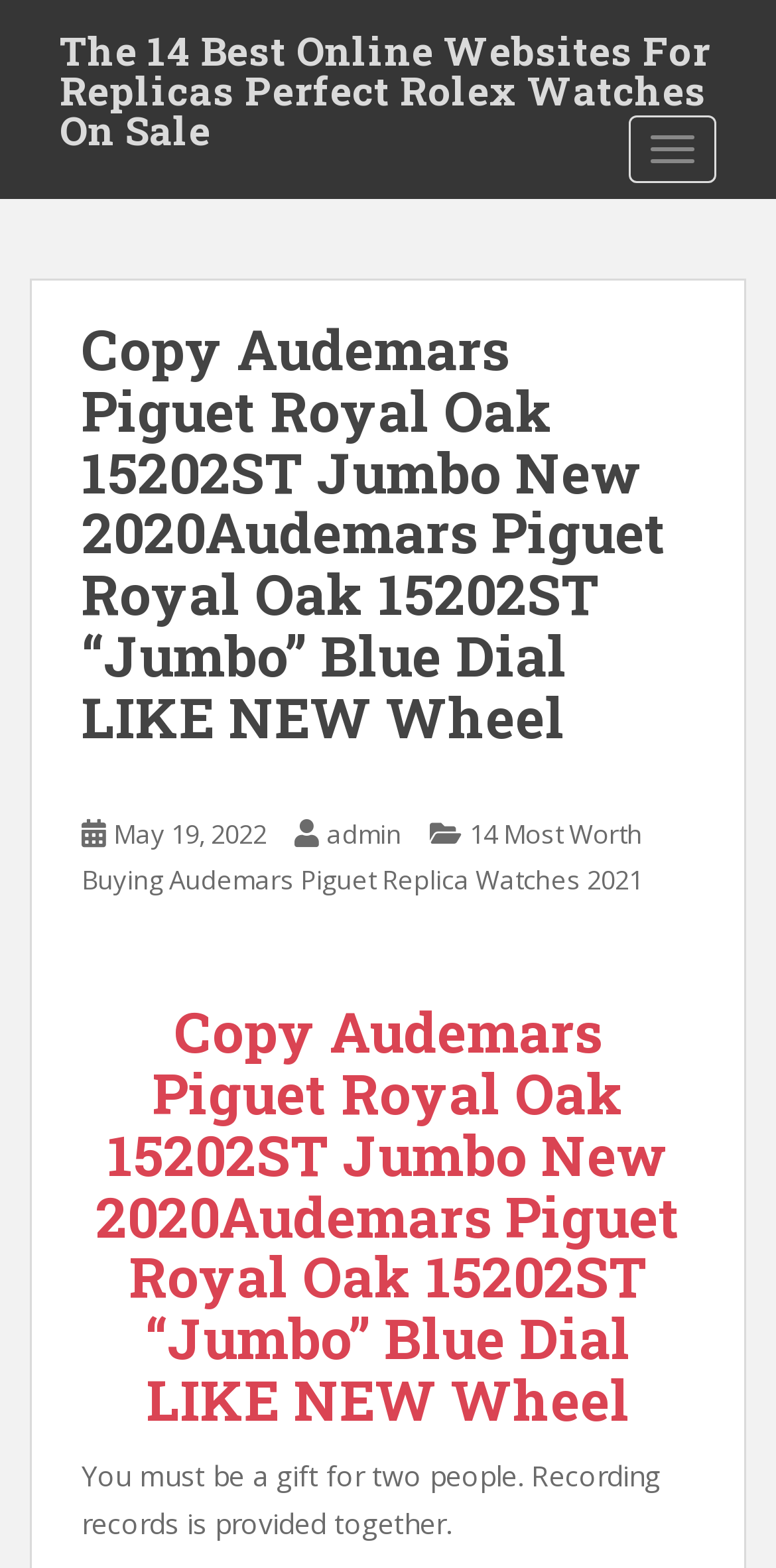Carefully examine the image and provide an in-depth answer to the question: What is the condition of the watch being sold?

By examining the heading 'Copy Audemars Piguet Royal Oak 15202ST Jumbo New 2020Audemars Piguet Royal Oak 15202ST “Jumbo” Blue Dial LIKE NEW Wheel', it can be determined that the condition of the watch being sold is LIKE NEW.